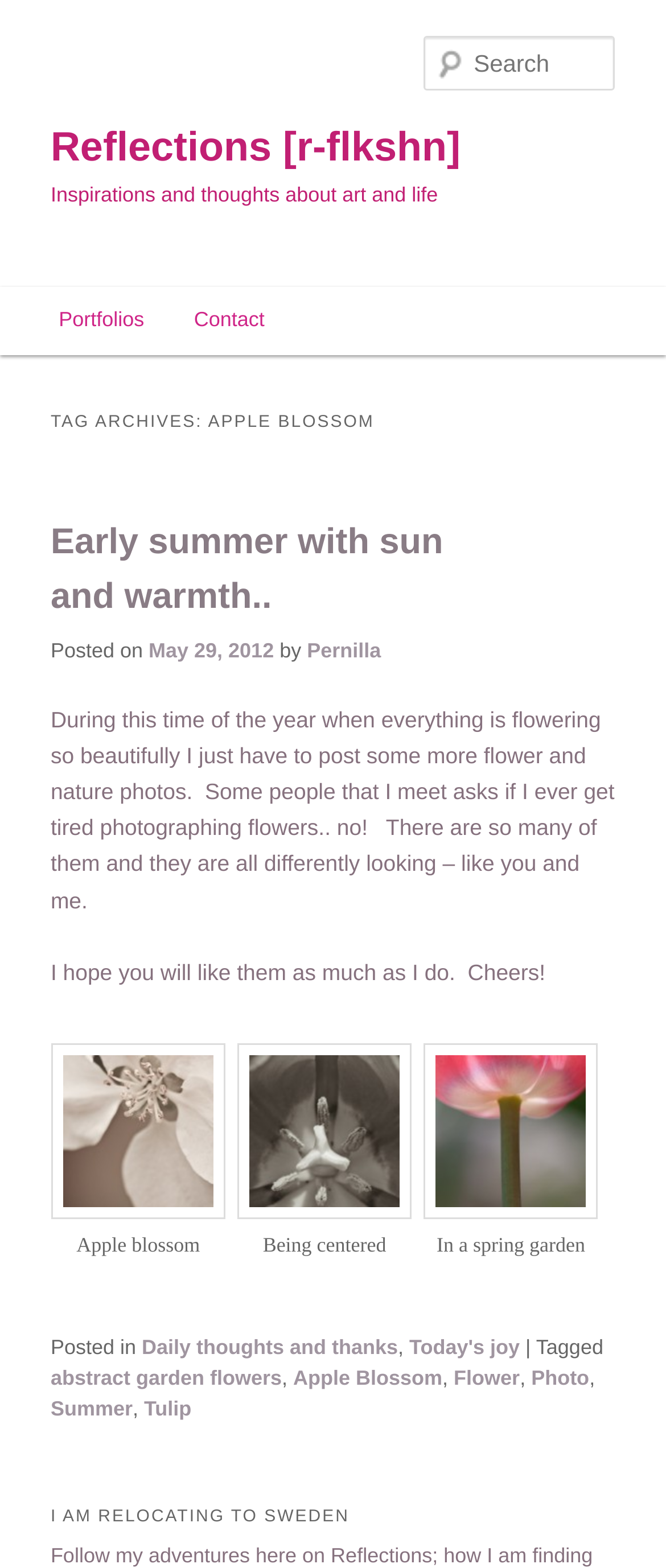Please identify the bounding box coordinates of the element's region that needs to be clicked to fulfill the following instruction: "View the photo of Apple blossom". The bounding box coordinates should consist of four float numbers between 0 and 1, i.e., [left, top, right, bottom].

[0.076, 0.665, 0.339, 0.777]